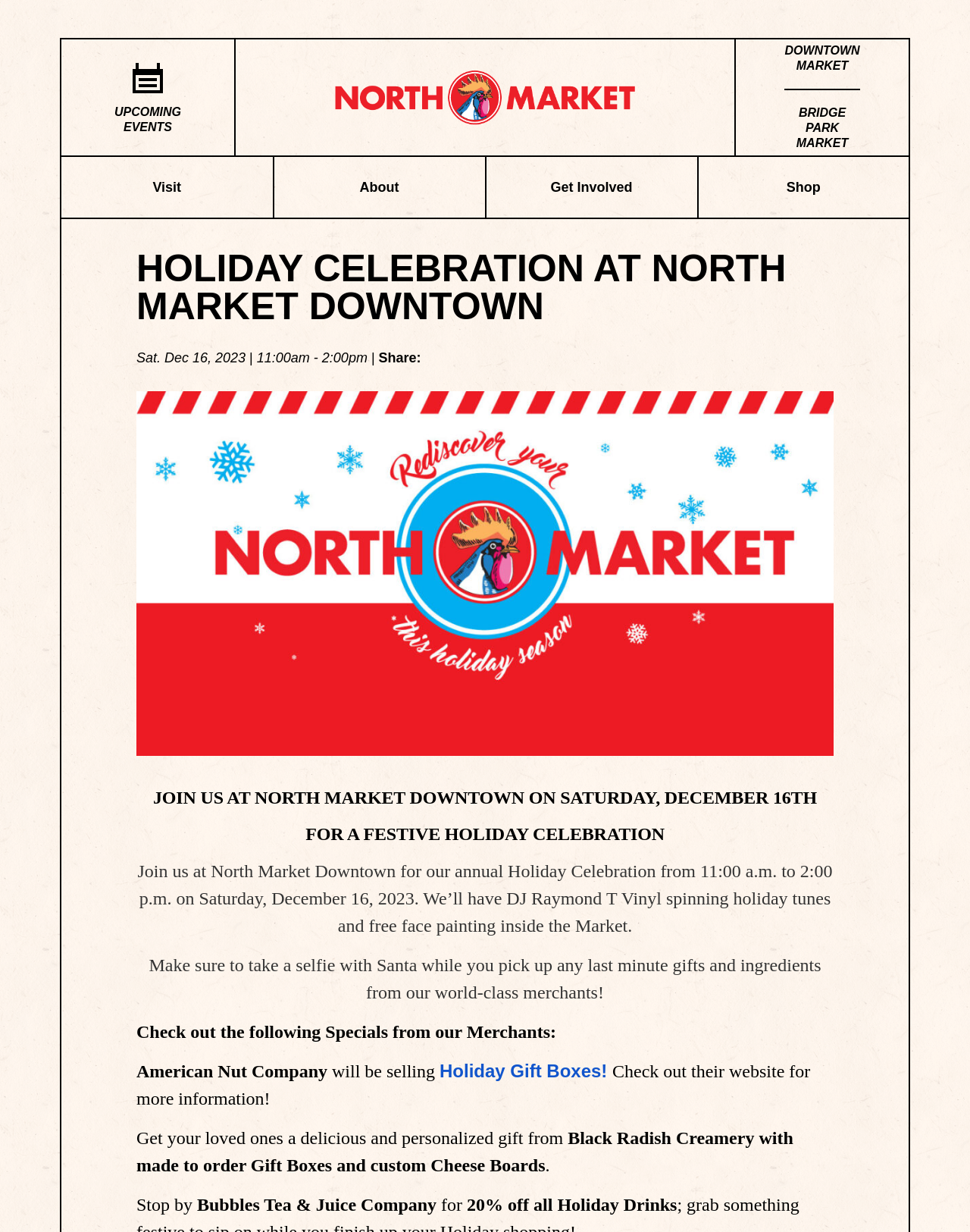What is the name of the market?
Using the information from the image, give a concise answer in one word or a short phrase.

North Market